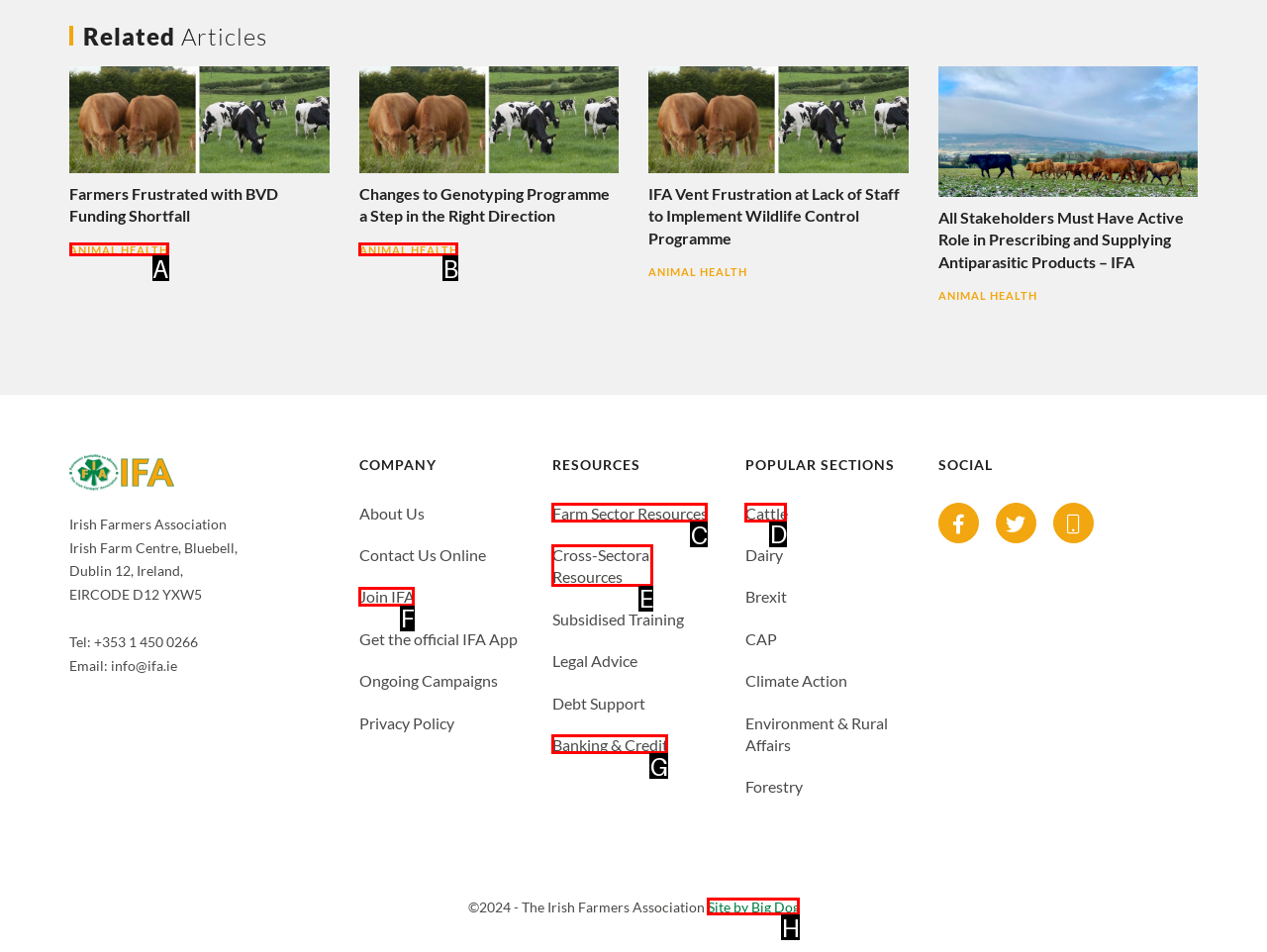Identify the correct lettered option to click in order to perform this task: Read more about 'Cattle'. Respond with the letter.

D